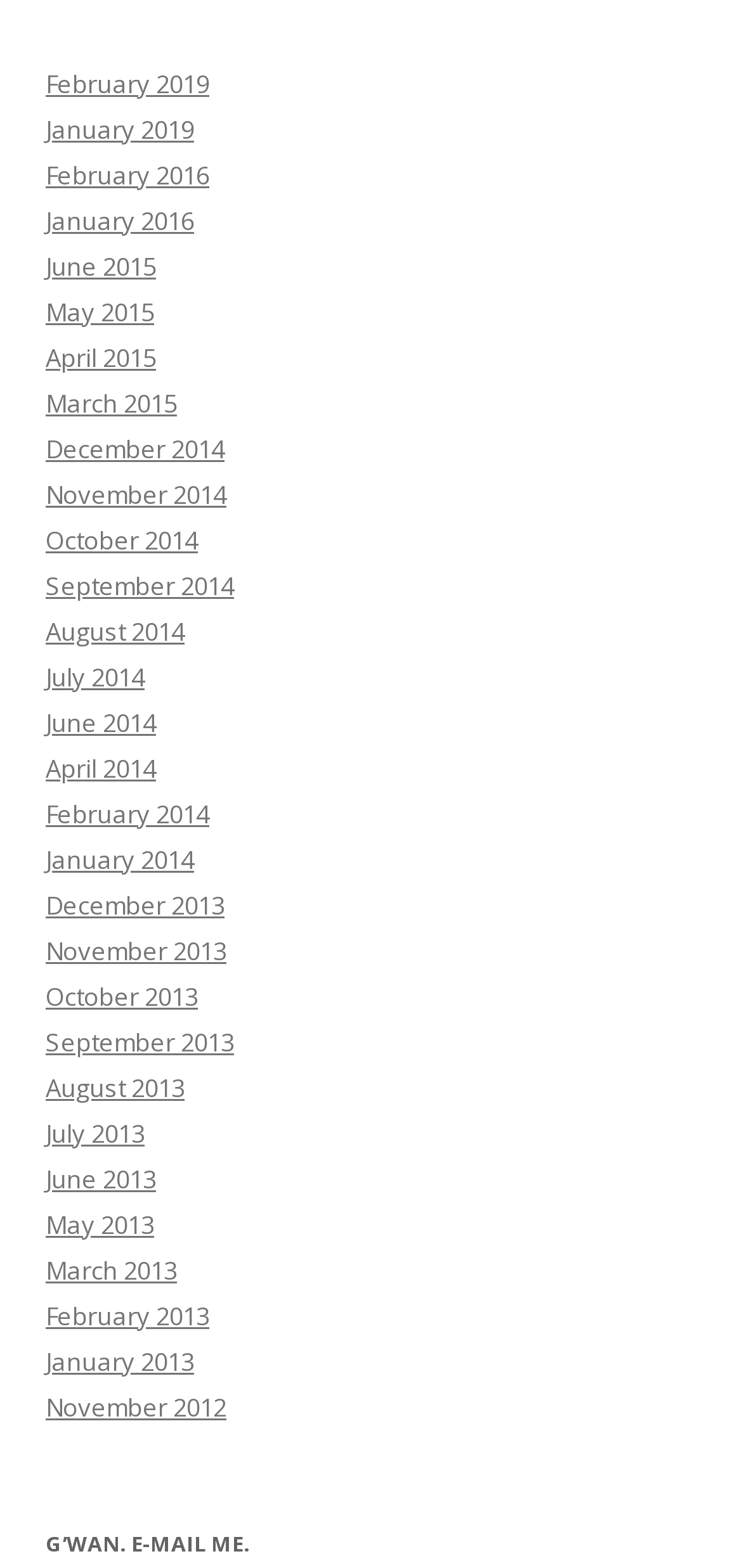What is the text content of the heading element?
Using the visual information, respond with a single word or phrase.

G’WAN. E-MAIL ME.